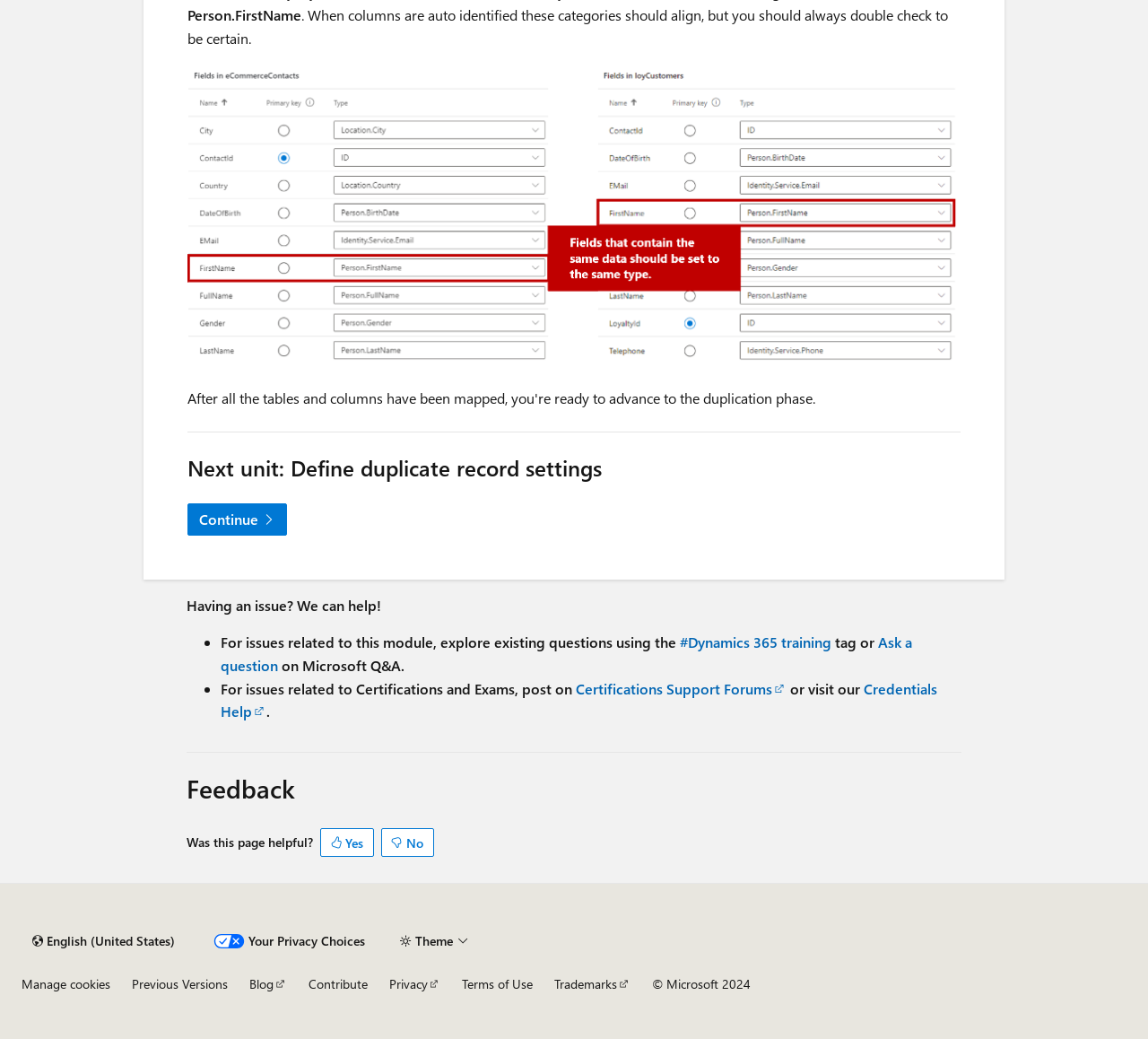What is the purpose of the 'Continue' button?
From the image, respond using a single word or phrase.

To proceed to the next unit